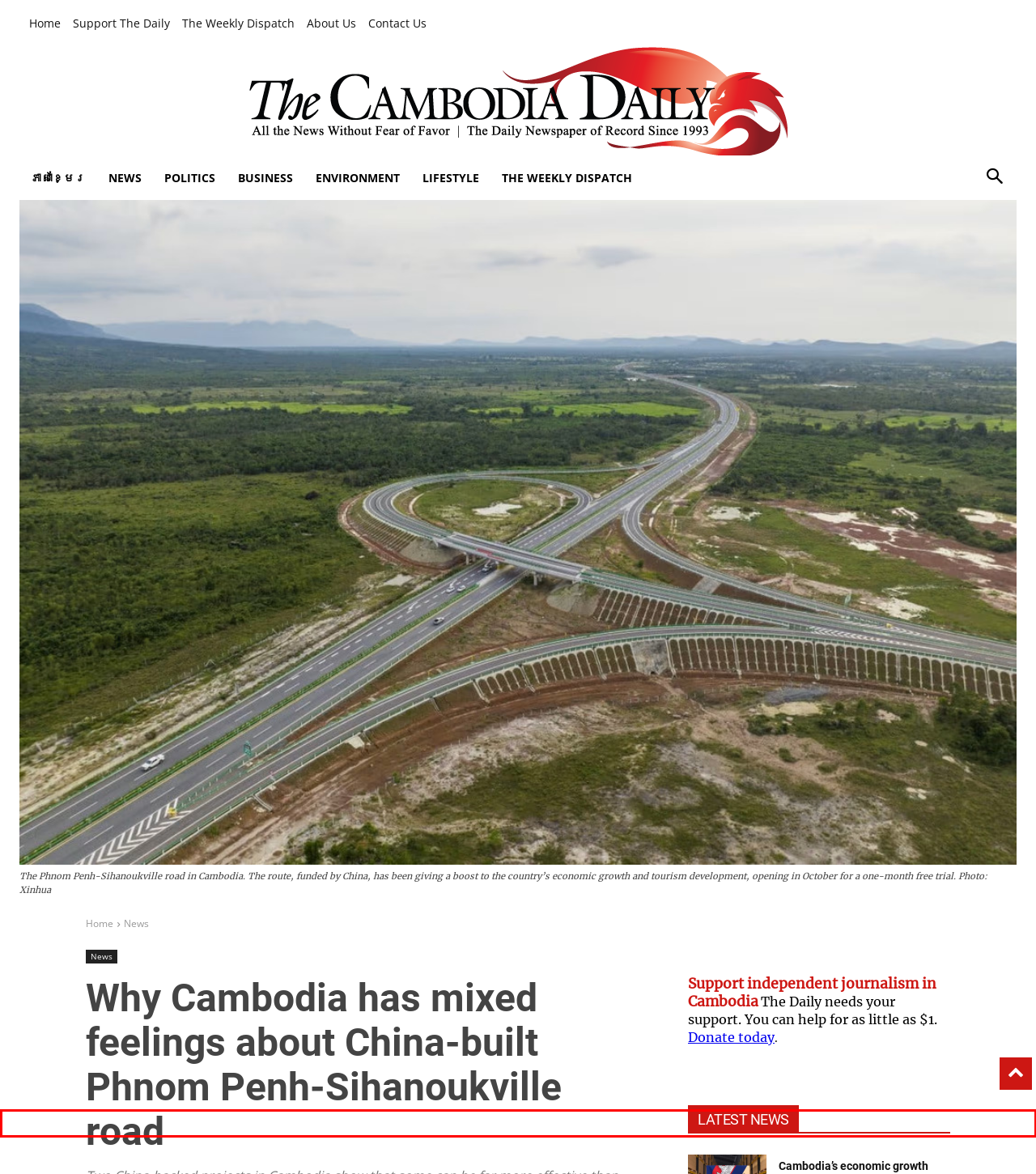You have a screenshot of a webpage with a red bounding box. Identify and extract the text content located inside the red bounding box.

Independent journalism is under threat in Cambodia. The Cambodia Daily's goal is to produce more independent reporting on the news and events that affect the daily lives of Cambodians. We need your support. You can help for as little as $1.